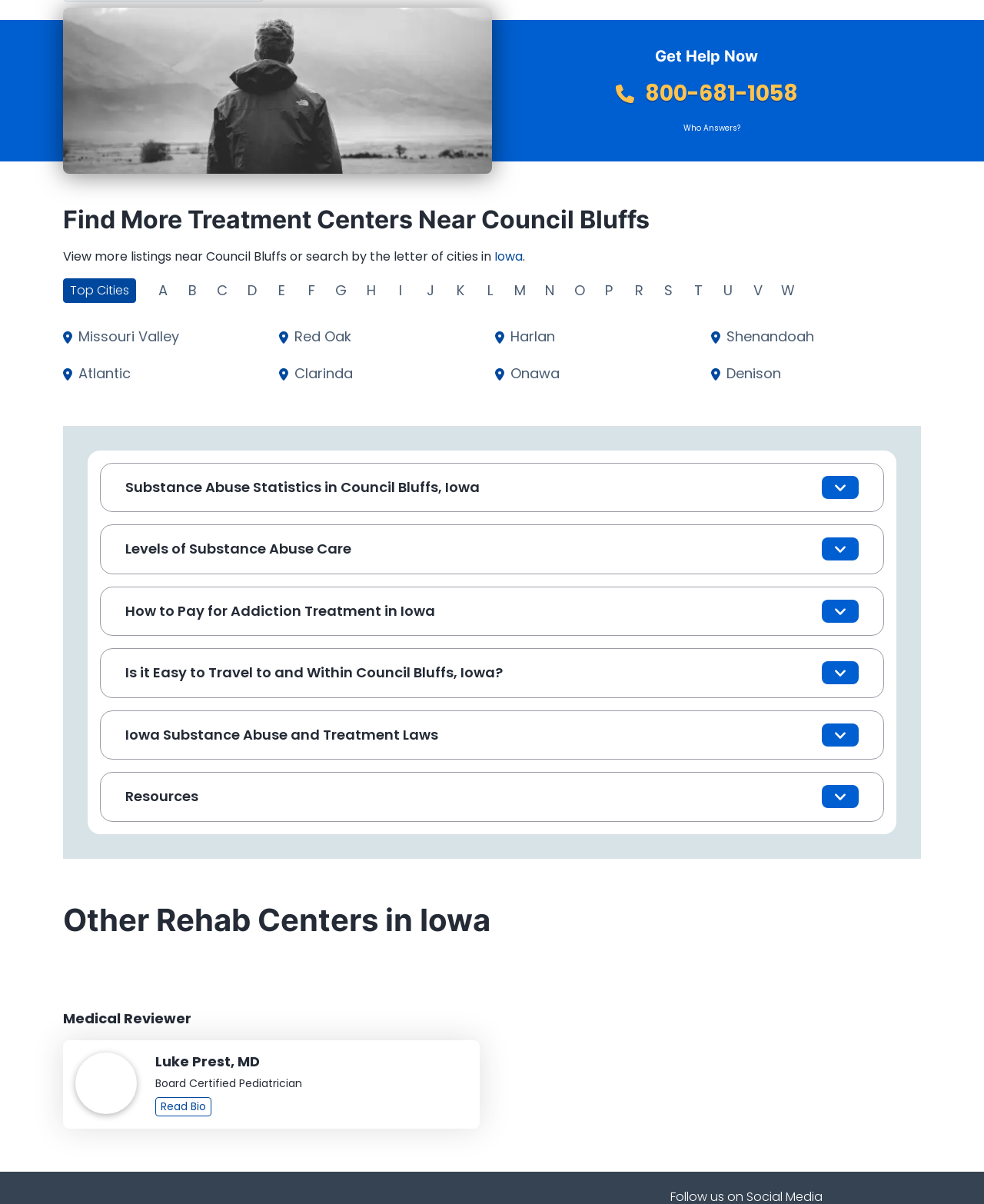Specify the bounding box coordinates of the area to click in order to execute this command: 'Read about substance abuse statistics in Council Bluffs, Iowa'. The coordinates should consist of four float numbers ranging from 0 to 1, and should be formatted as [left, top, right, bottom].

[0.102, 0.384, 0.898, 0.425]